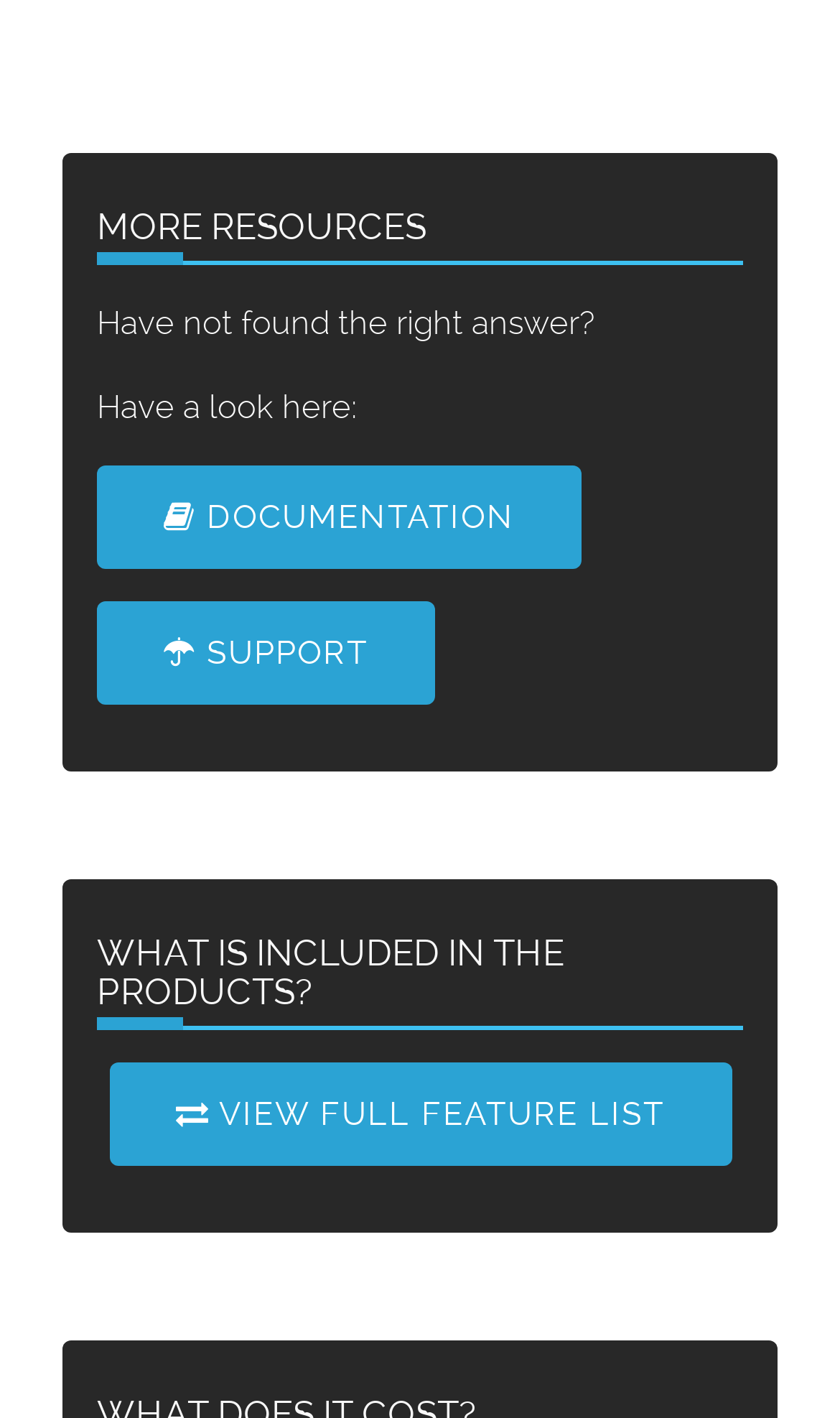Identify the bounding box coordinates for the UI element that matches this description: "Support".

[0.115, 0.424, 0.518, 0.497]